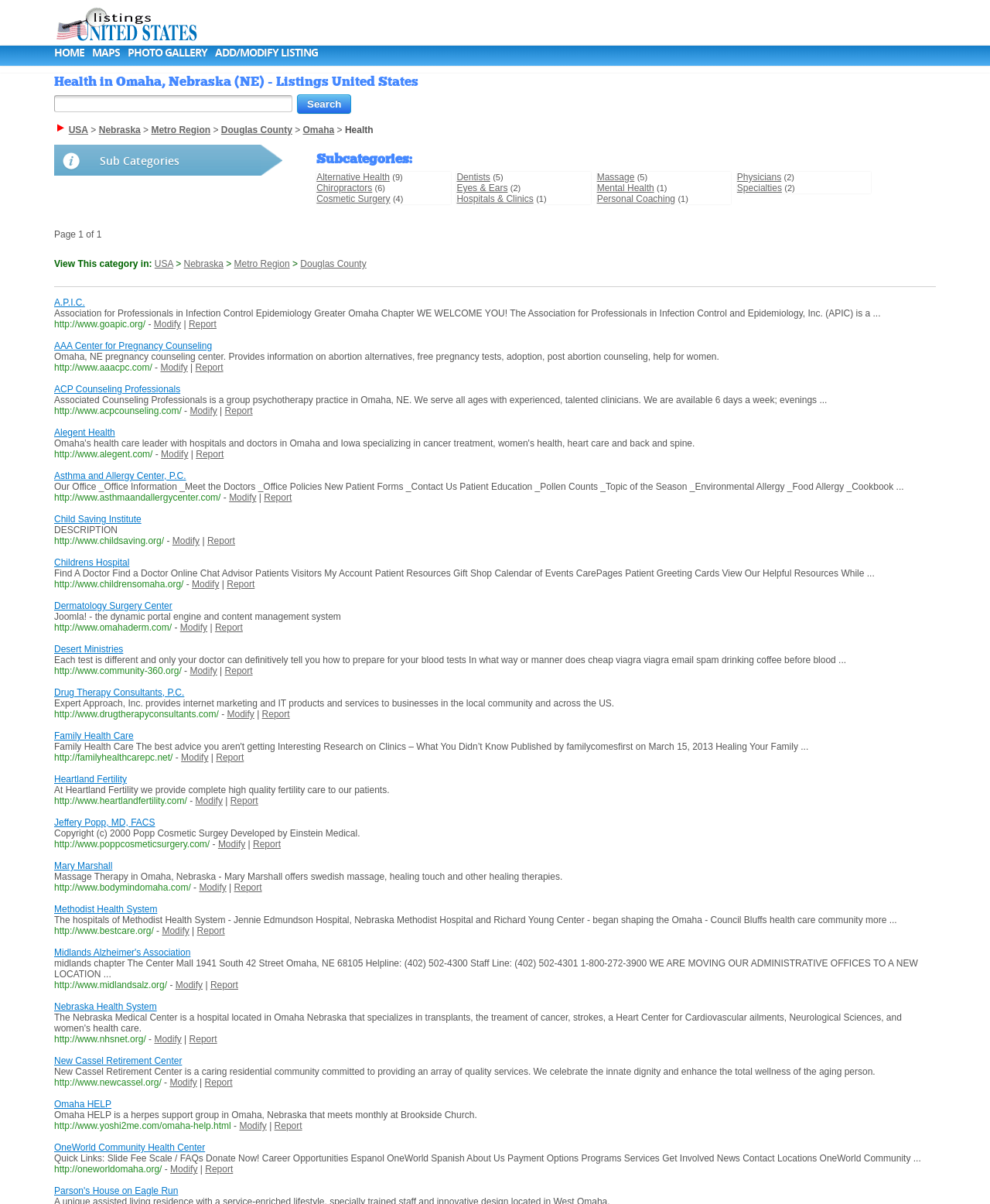Using the element description: "OneWorld Community Health Center", determine the bounding box coordinates. The coordinates should be in the format [left, top, right, bottom], with values between 0 and 1.

[0.055, 0.949, 0.207, 0.958]